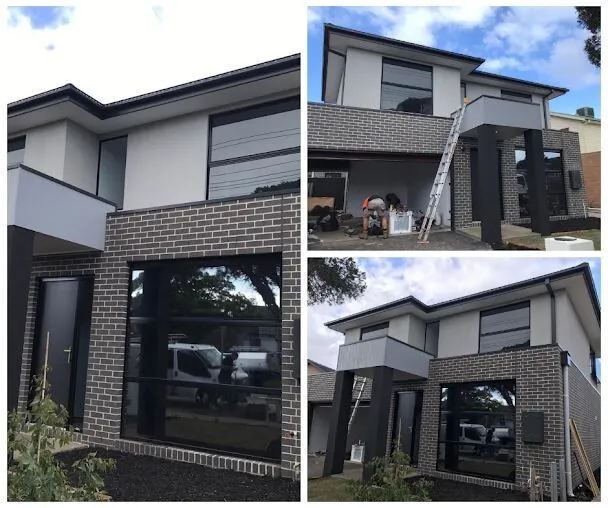What type of roofs does the house have?
Provide a comprehensive and detailed answer to the question.

The caption provides a closer view of the structural details, including the flat roofs and neatly finished lines, which indicates that the house has flat roofs.